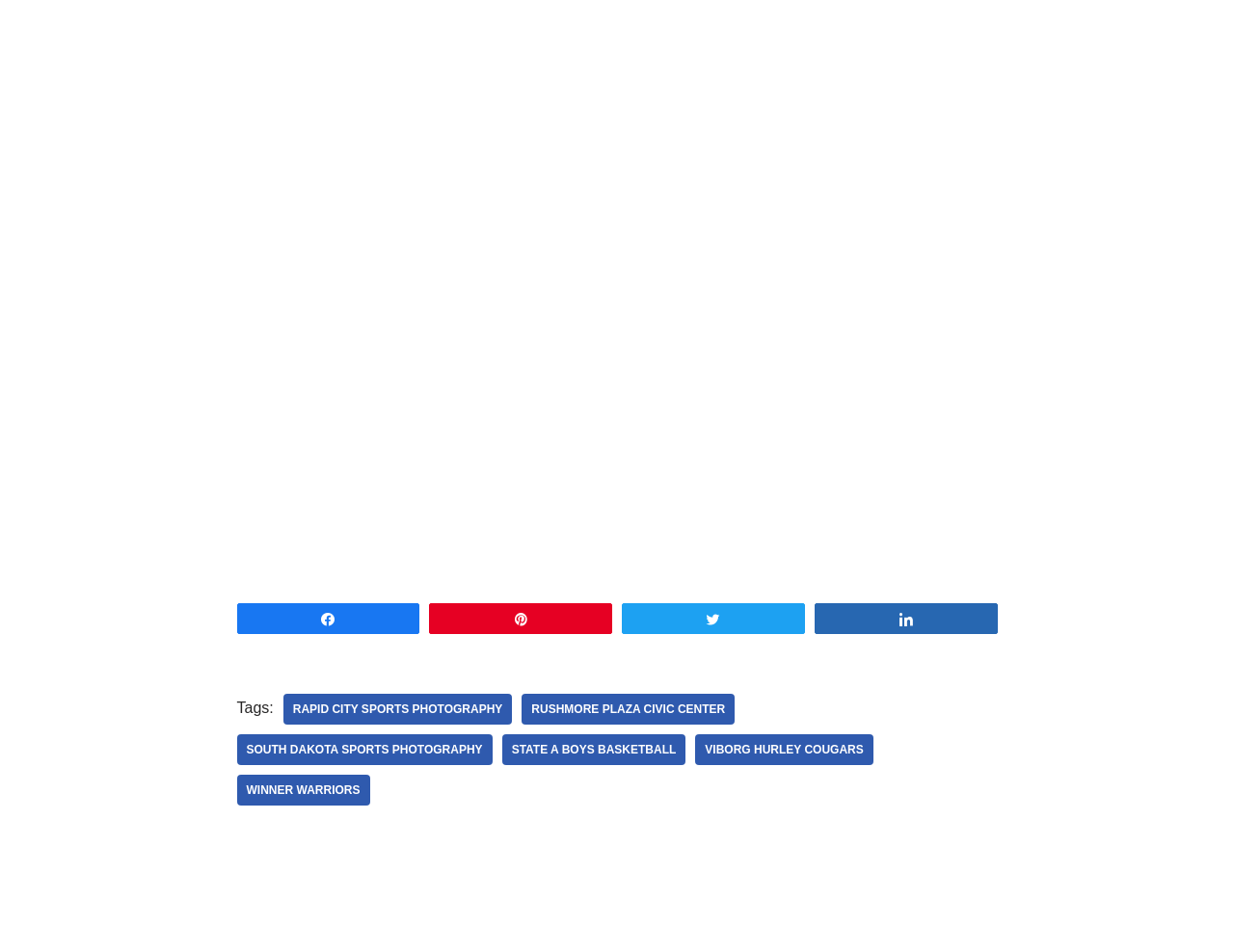Please mark the bounding box coordinates of the area that should be clicked to carry out the instruction: "View RAPID CITY SPORTS PHOTOGRAPHY".

[0.229, 0.729, 0.415, 0.761]